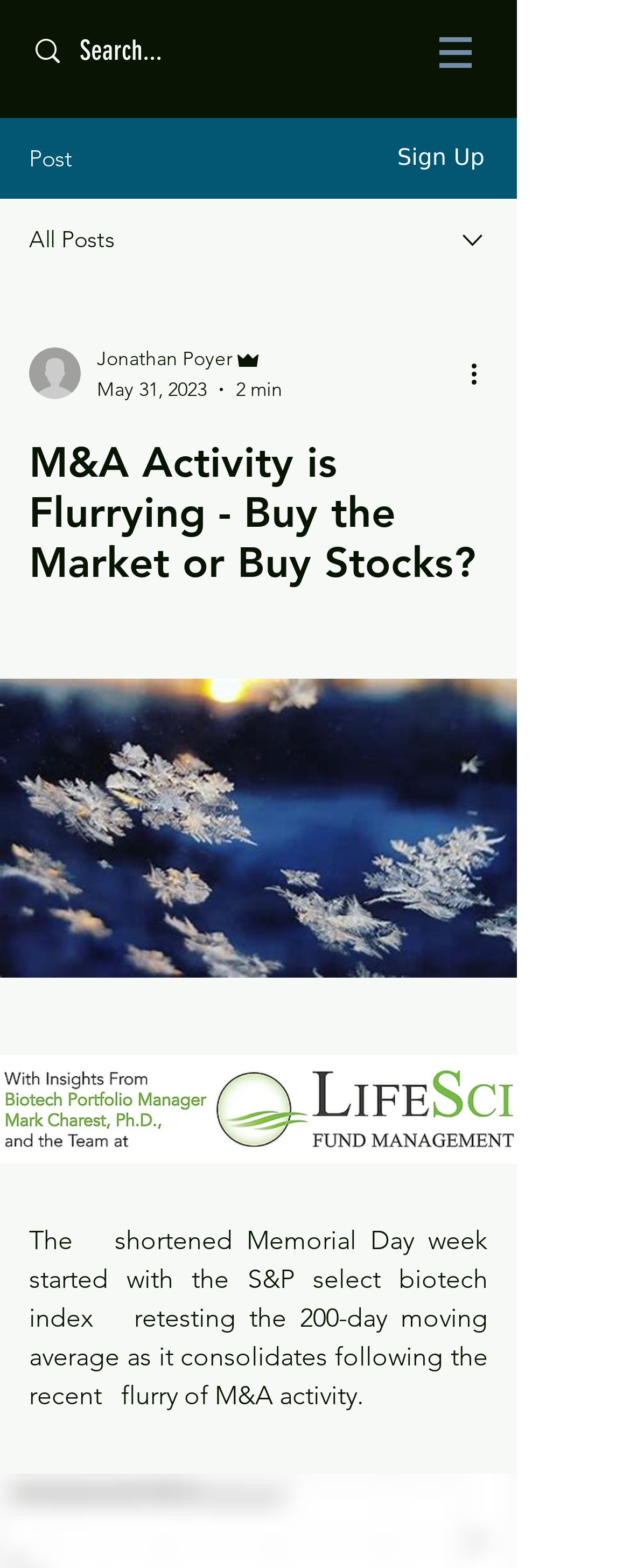What is the date of the post?
Analyze the image and provide a thorough answer to the question.

I found the date of the post by examining the combobox element that contains the writer's picture and name. The text 'May 31, 2023' is listed as a generic element under the combobox, indicating that it is the date of the post.